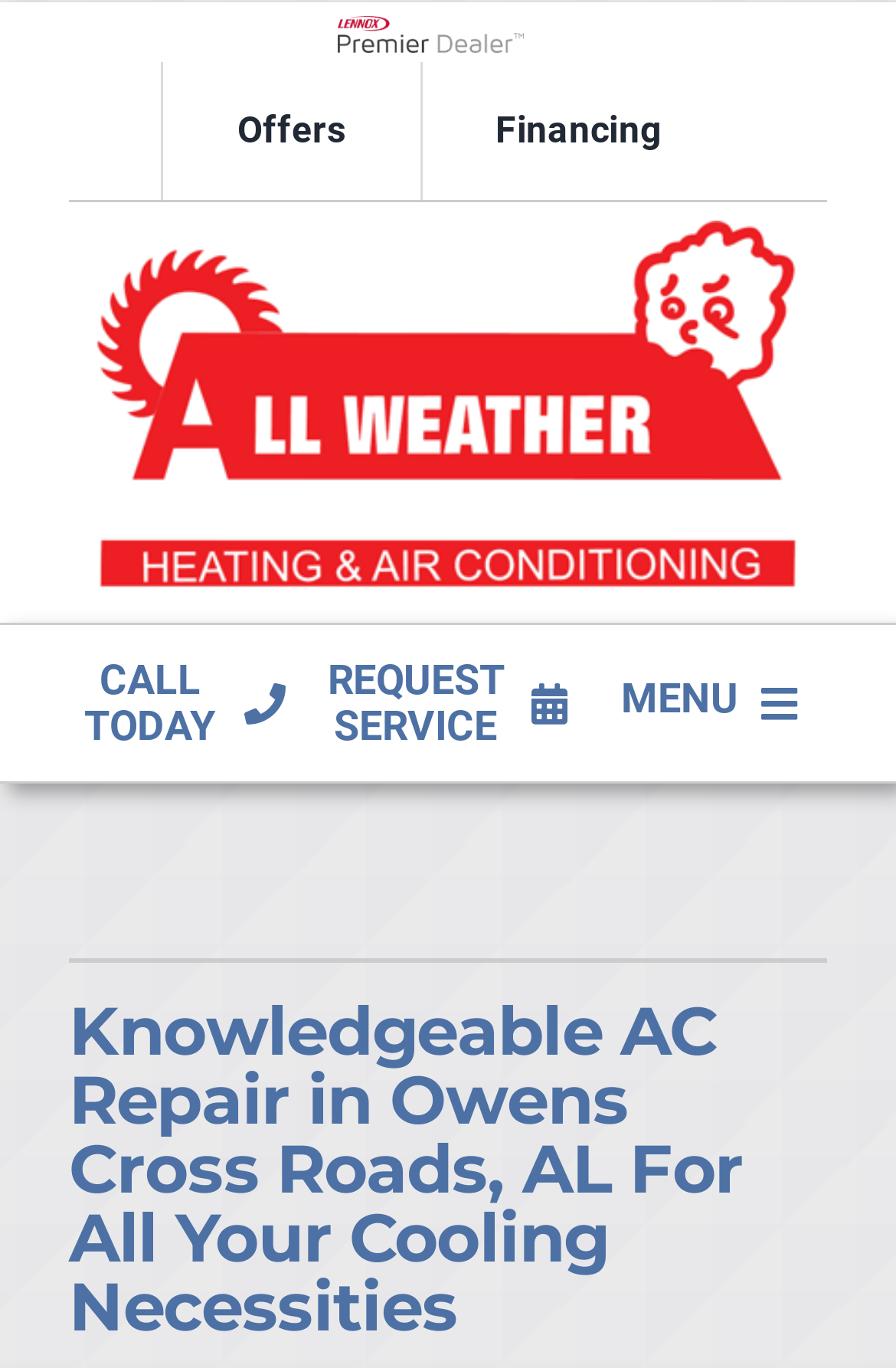Pinpoint the bounding box coordinates of the clickable area necessary to execute the following instruction: "Go to the Offers page". The coordinates should be given as four float numbers between 0 and 1, namely [left, top, right, bottom].

[0.18, 0.045, 0.468, 0.145]